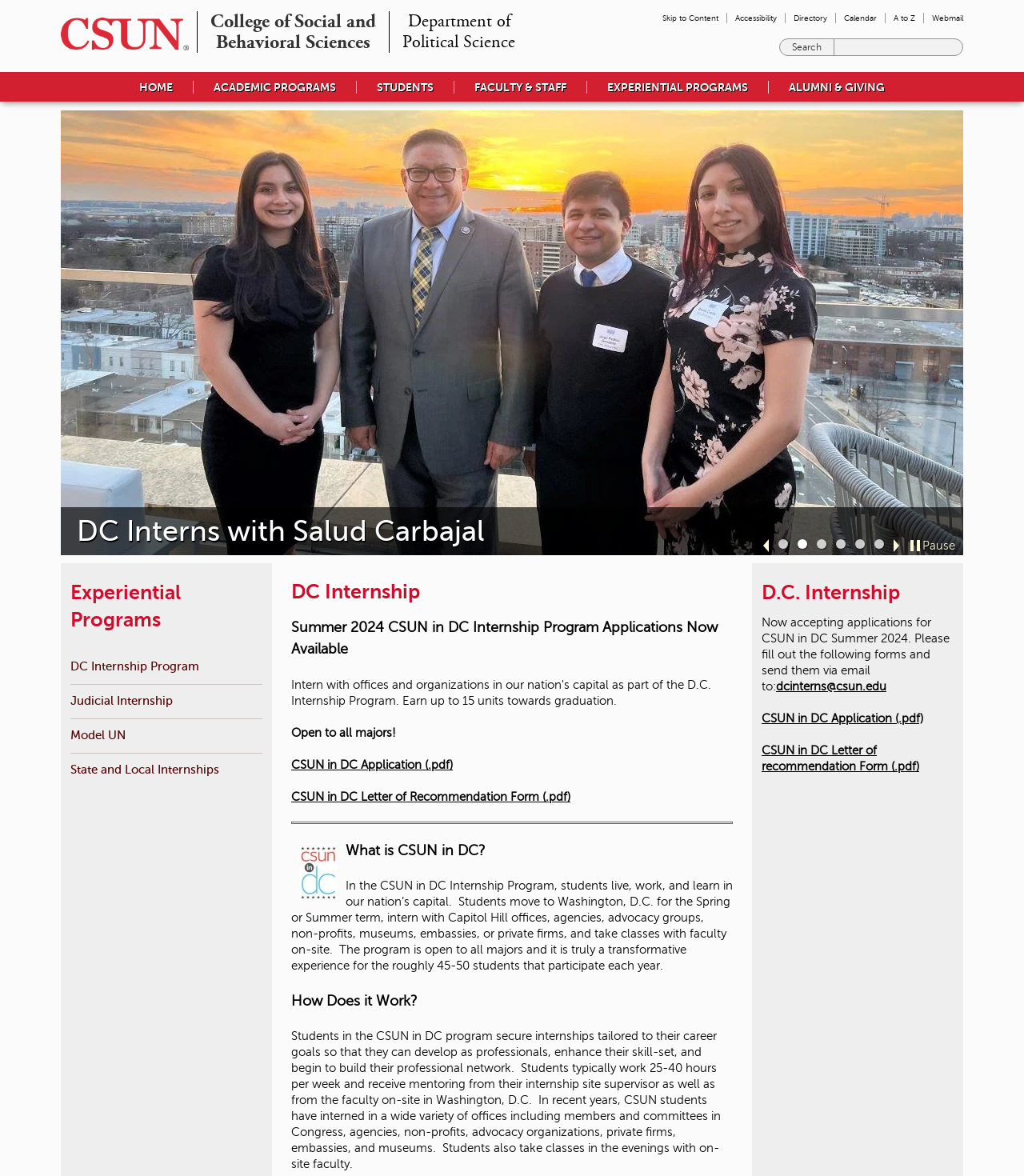Identify the bounding box coordinates for the UI element described as follows: "Model UN". Ensure the coordinates are four float numbers between 0 and 1, formatted as [left, top, right, bottom].

[0.069, 0.619, 0.123, 0.631]